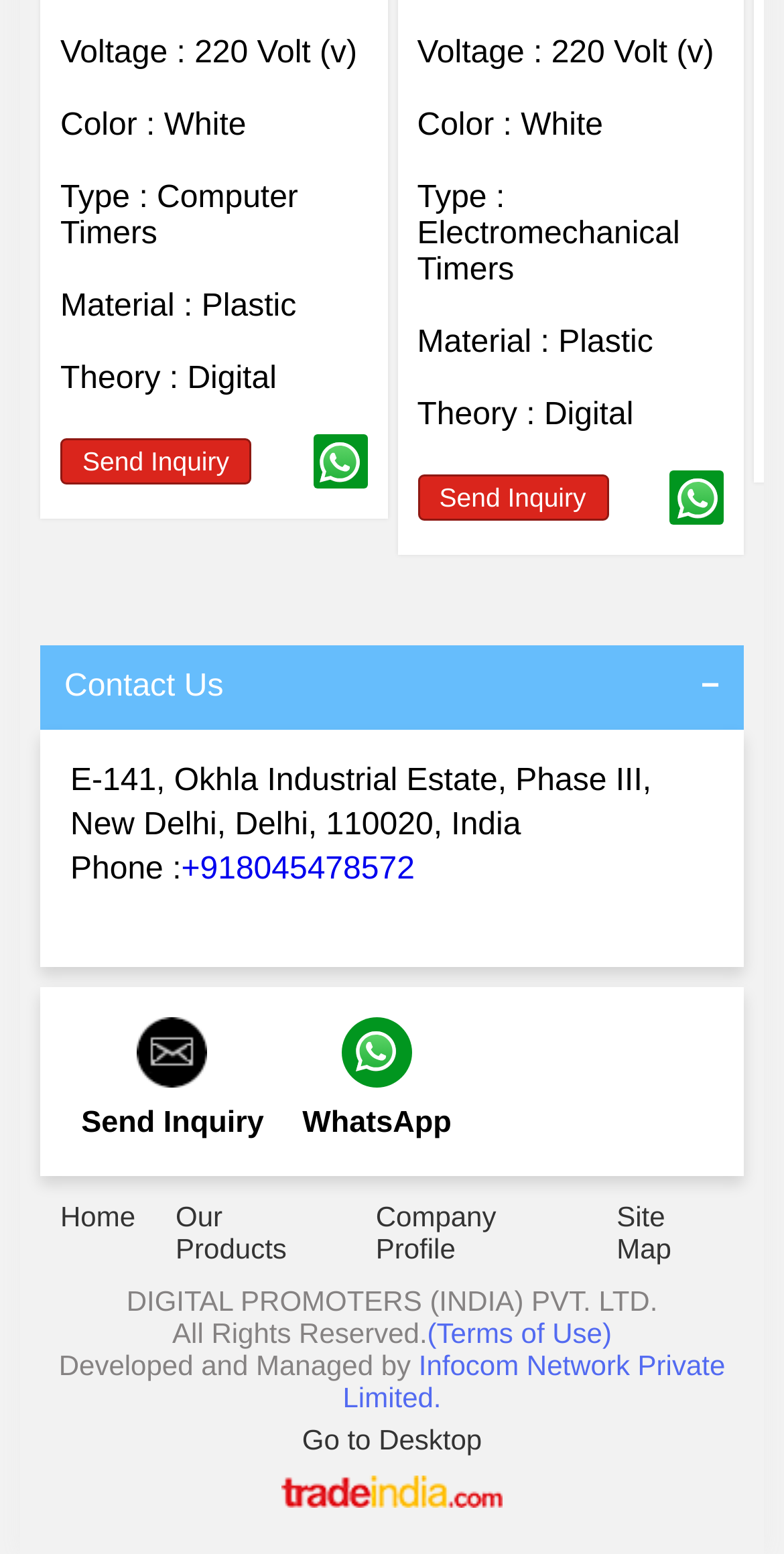Please determine the bounding box coordinates of the area that needs to be clicked to complete this task: 'Call phone number'. The coordinates must be four float numbers between 0 and 1, formatted as [left, top, right, bottom].

[0.231, 0.549, 0.529, 0.571]